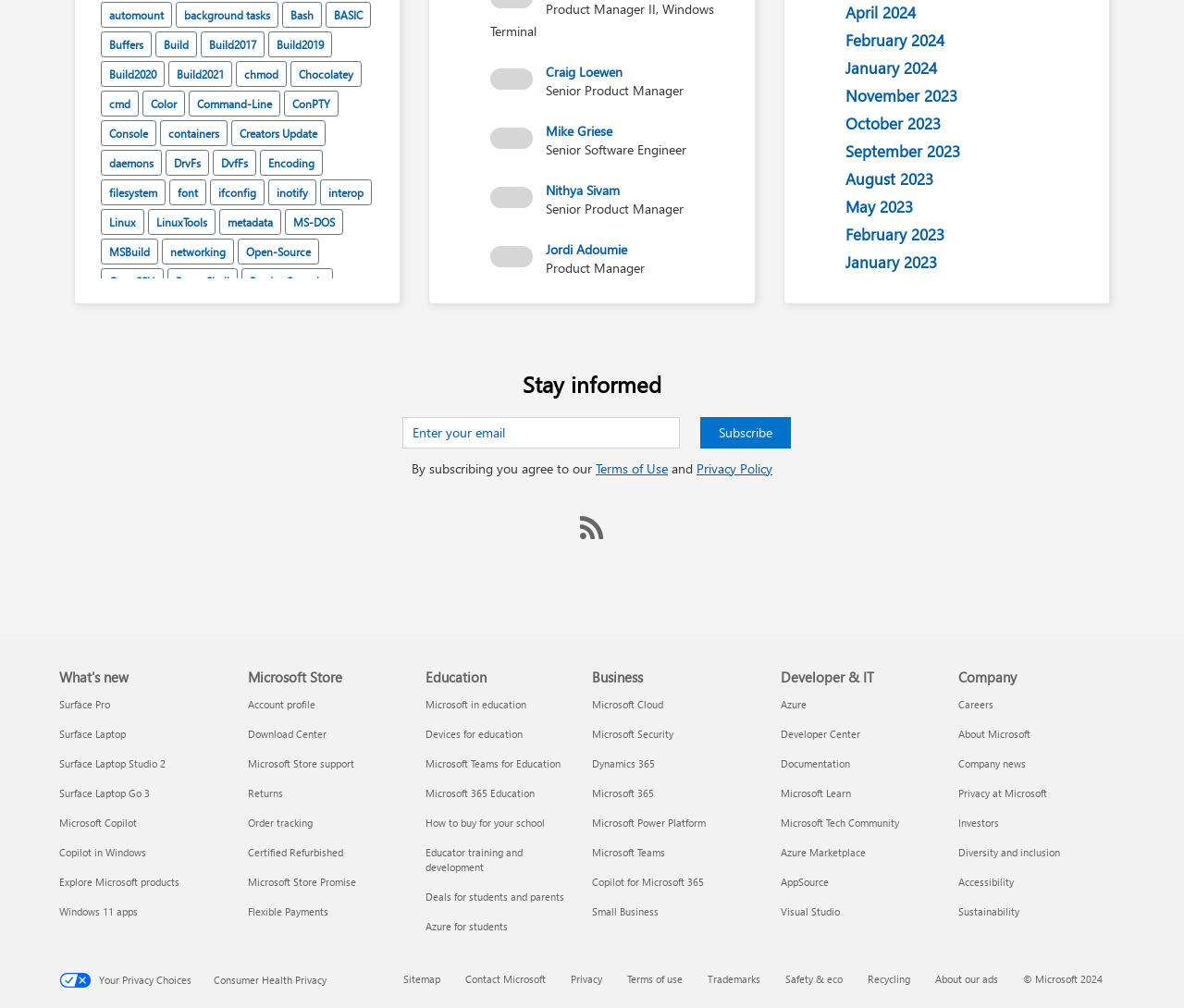Give a short answer using one word or phrase for the question:
What is the topic of the webpage?

Windows Terminal